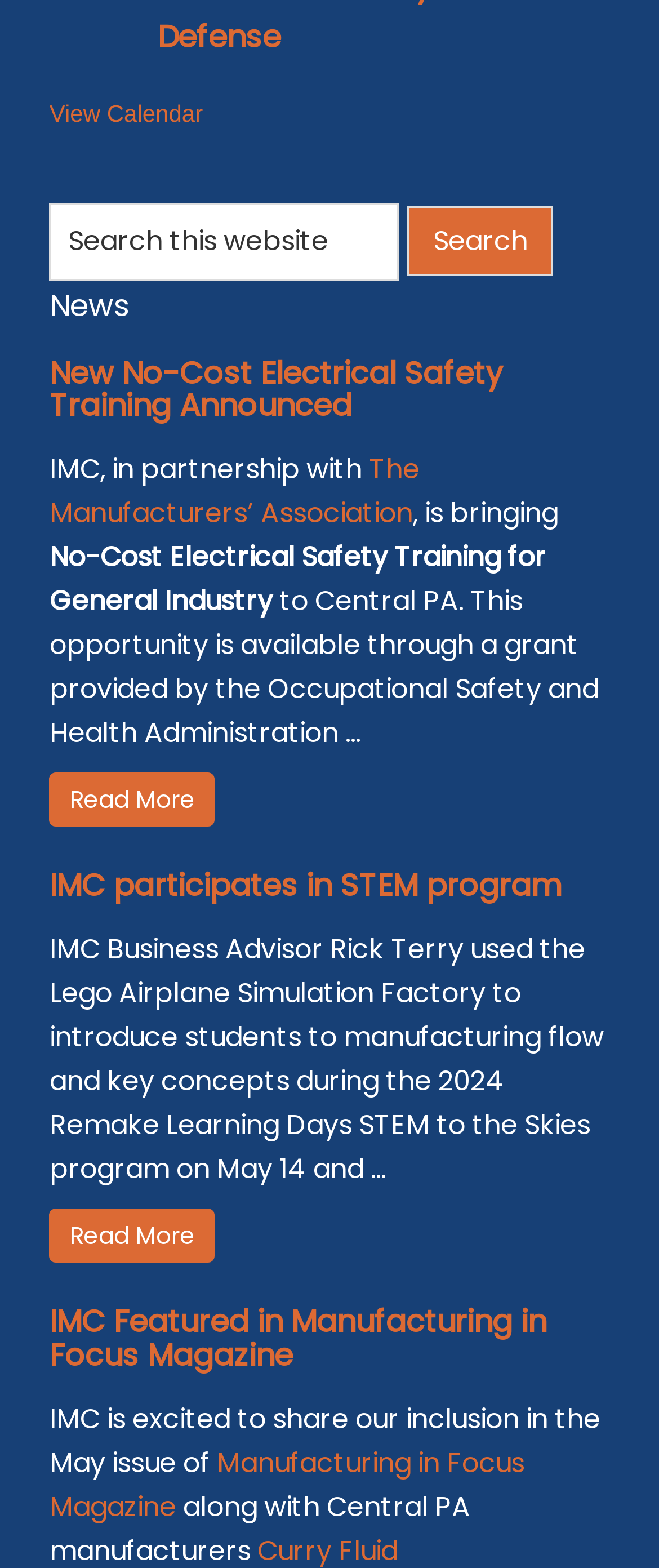Indicate the bounding box coordinates of the element that needs to be clicked to satisfy the following instruction: "Go to About Us page". The coordinates should be four float numbers between 0 and 1, i.e., [left, top, right, bottom].

None